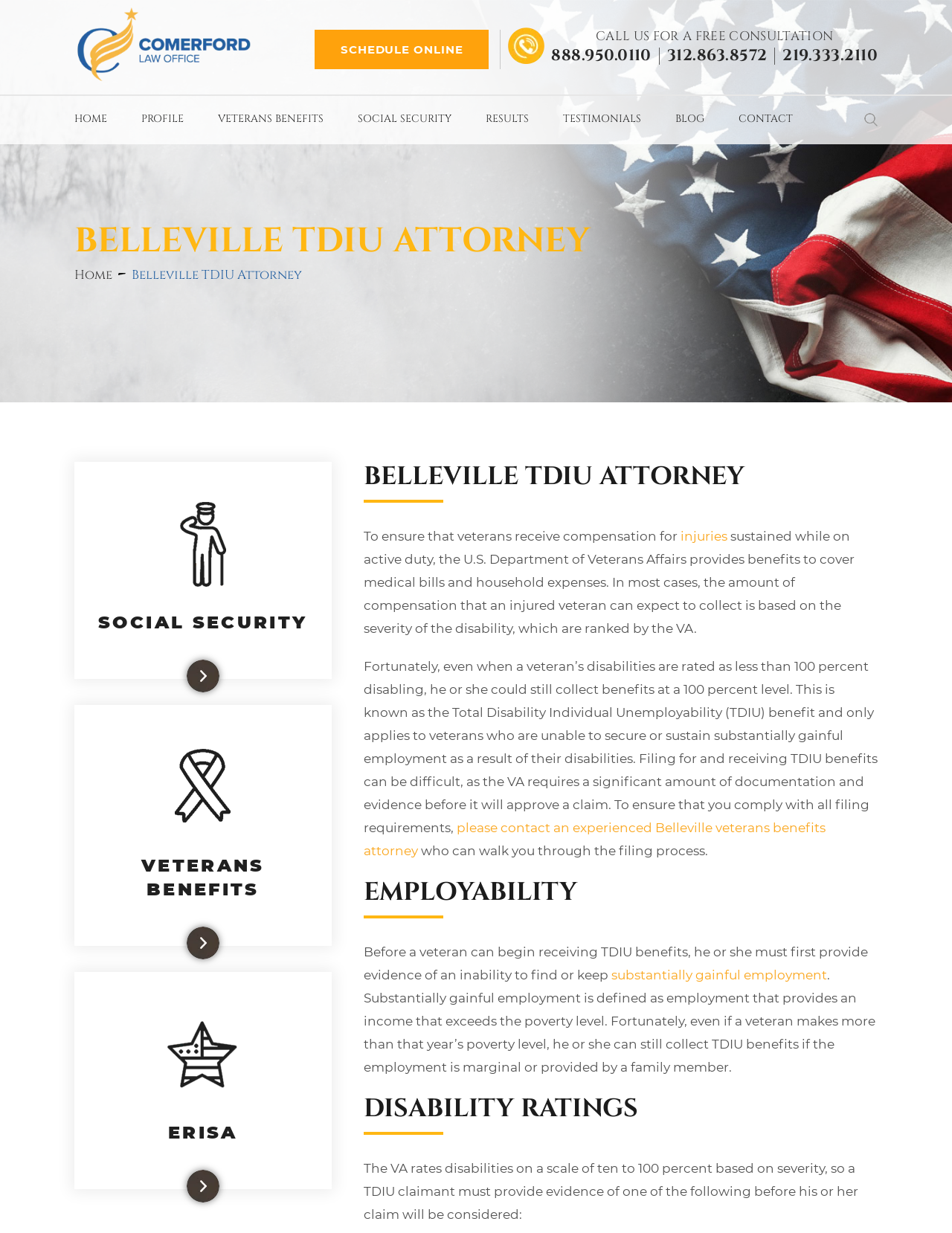Please provide a comprehensive response to the question based on the details in the image: How many phone numbers are listed on the webpage?

I counted the number of phone numbers listed on the webpage by looking at the links with phone numbers. I found three phone numbers: 888.950.0110, 312.863.8572, and 219.333.2110.